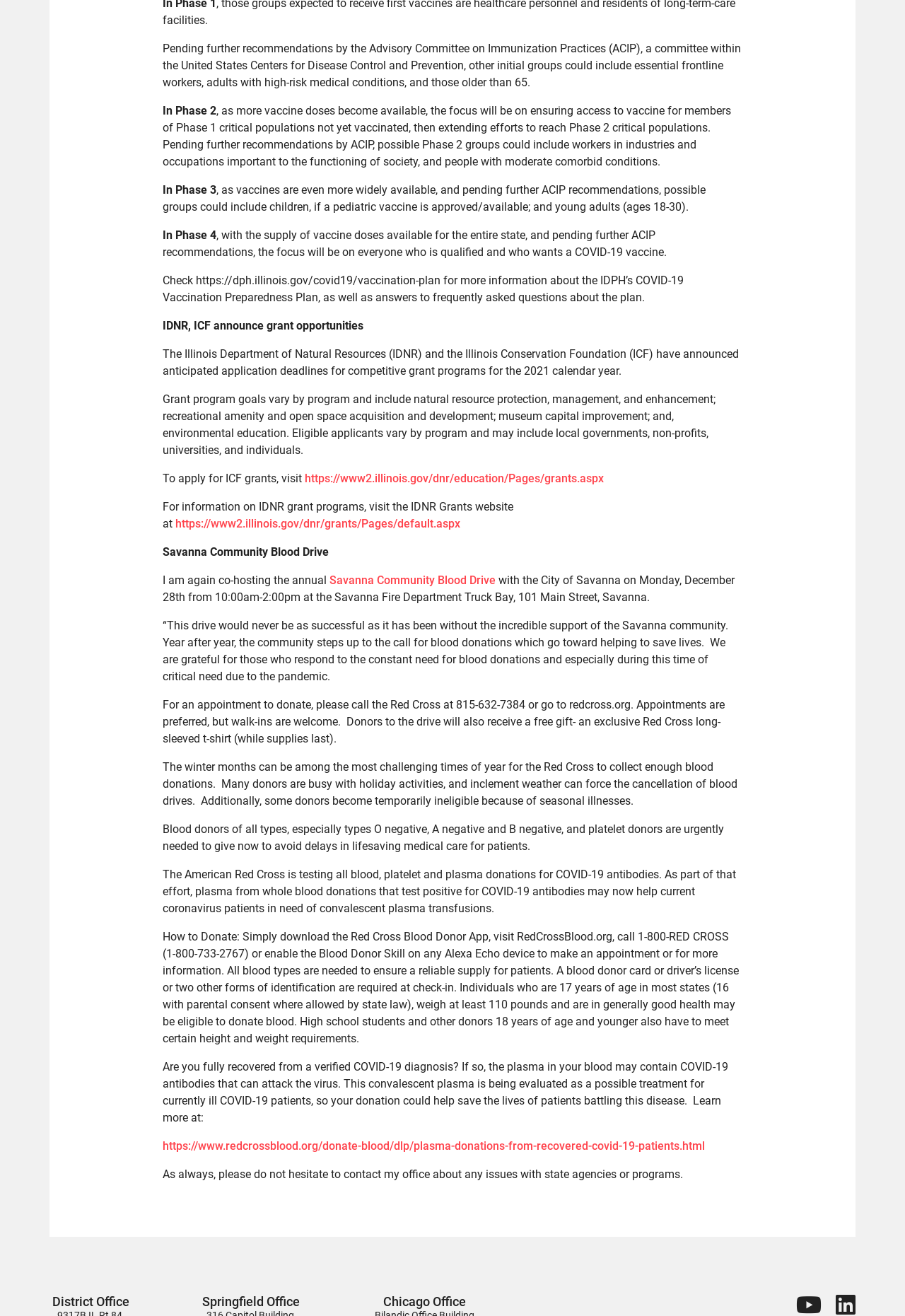What is the minimum age to donate blood? Observe the screenshot and provide a one-word or short phrase answer.

17 years old